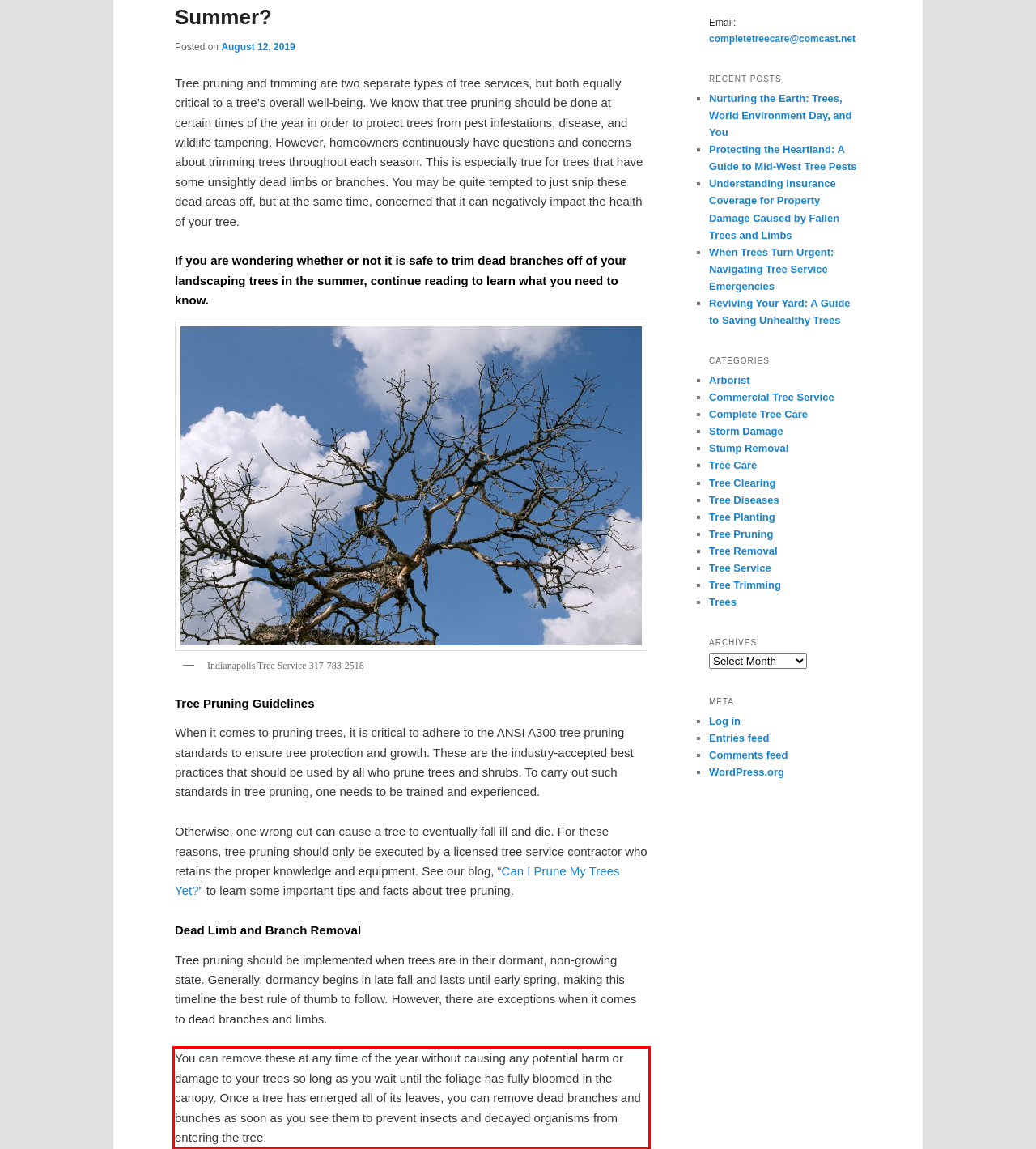Please take the screenshot of the webpage, find the red bounding box, and generate the text content that is within this red bounding box.

You can remove these at any time of the year without causing any potential harm or damage to your trees so long as you wait until the foliage has fully bloomed in the canopy. Once a tree has emerged all of its leaves, you can remove dead branches and bunches as soon as you see them to prevent insects and decayed organisms from entering the tree.